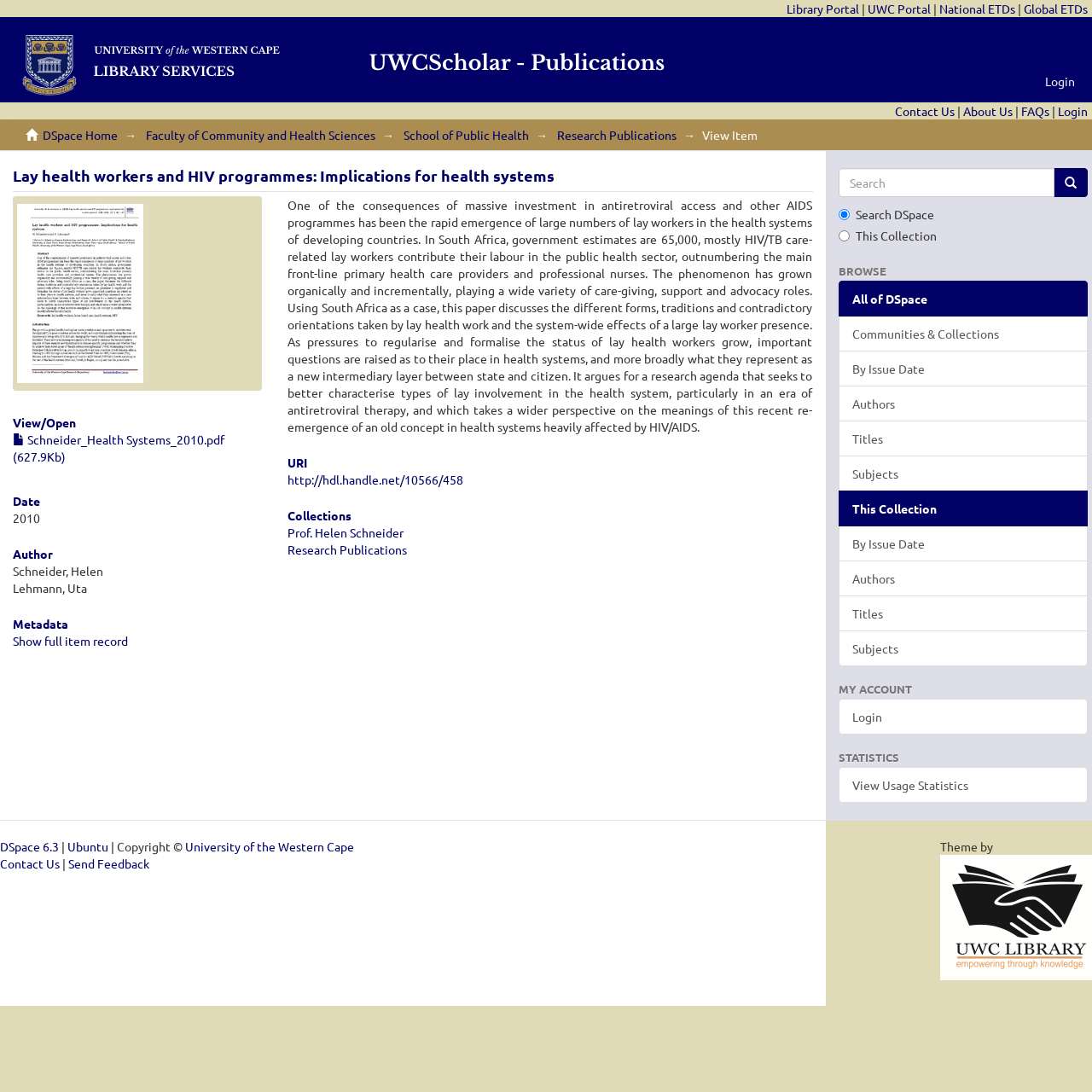Predict the bounding box coordinates of the area that should be clicked to accomplish the following instruction: "View item details". The bounding box coordinates should consist of four float numbers between 0 and 1, i.e., [left, top, right, bottom].

[0.643, 0.116, 0.694, 0.13]